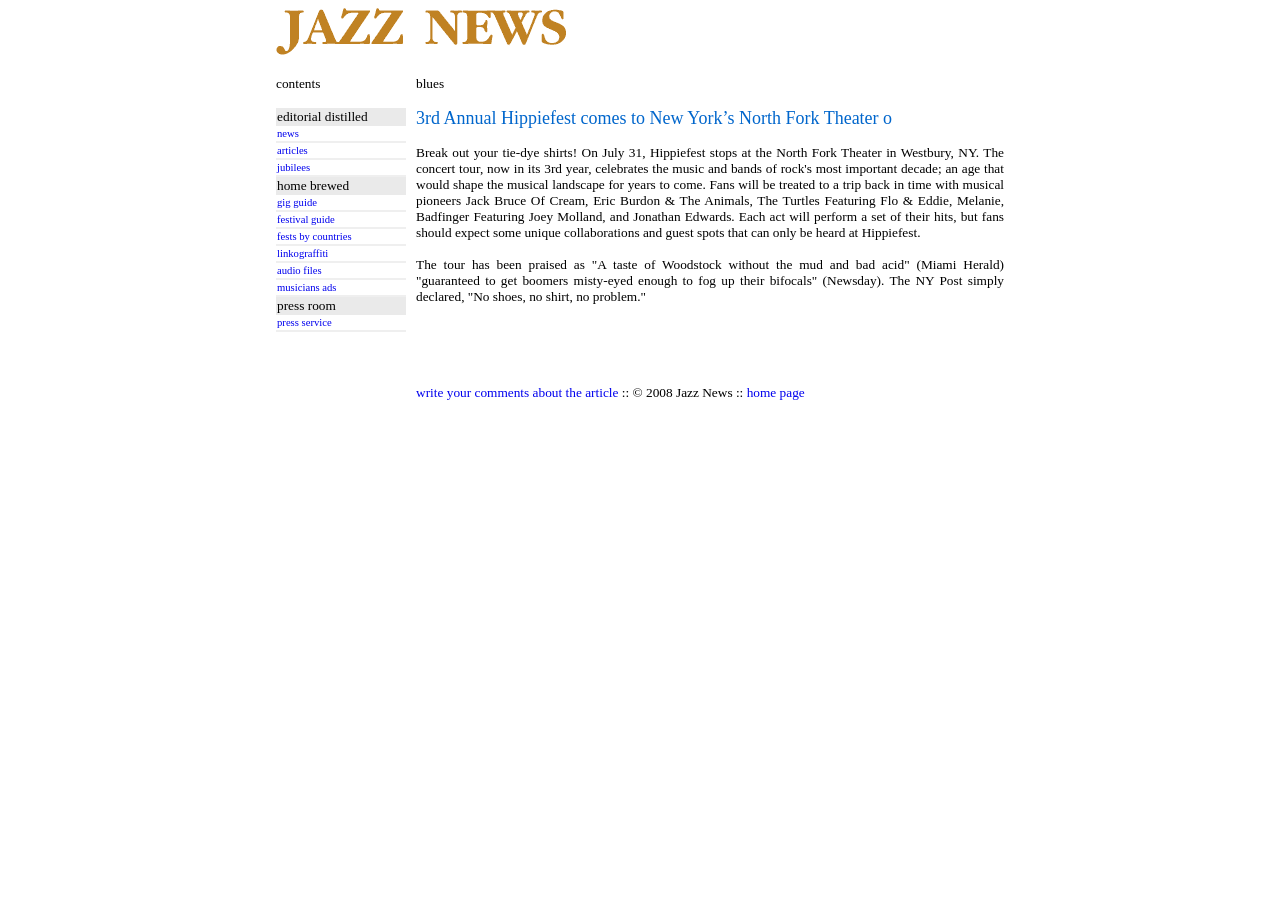What is the name of the band featuring Flo & Eddie?
Answer the question with as much detail as you can, using the image as a reference.

According to the text in the gridcell element, 'Fans will be treated to a trip back in time with musical pioneers Jack Bruce Of Cream, Eric Burdon & The Animals, The Turtles Featuring Flo & Eddie, ...', I can infer that the band featuring Flo & Eddie is The Turtles.